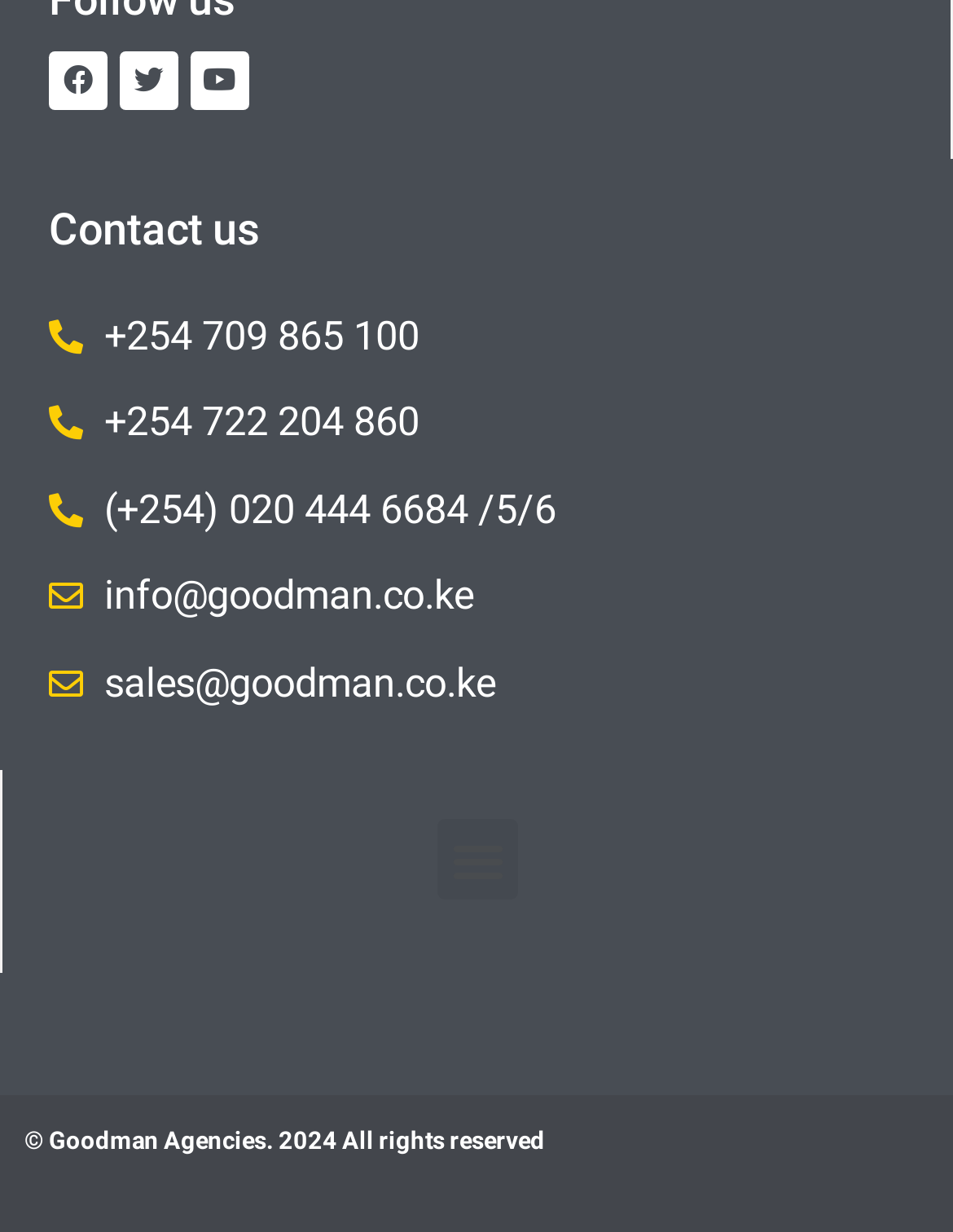What year is the copyright for?
Refer to the image and give a detailed answer to the query.

I can see a copyright notice at the bottom of the webpage, which states '© Goodman Agencies. 2024 All rights reserved', indicating that the copyright is for the year 2024.